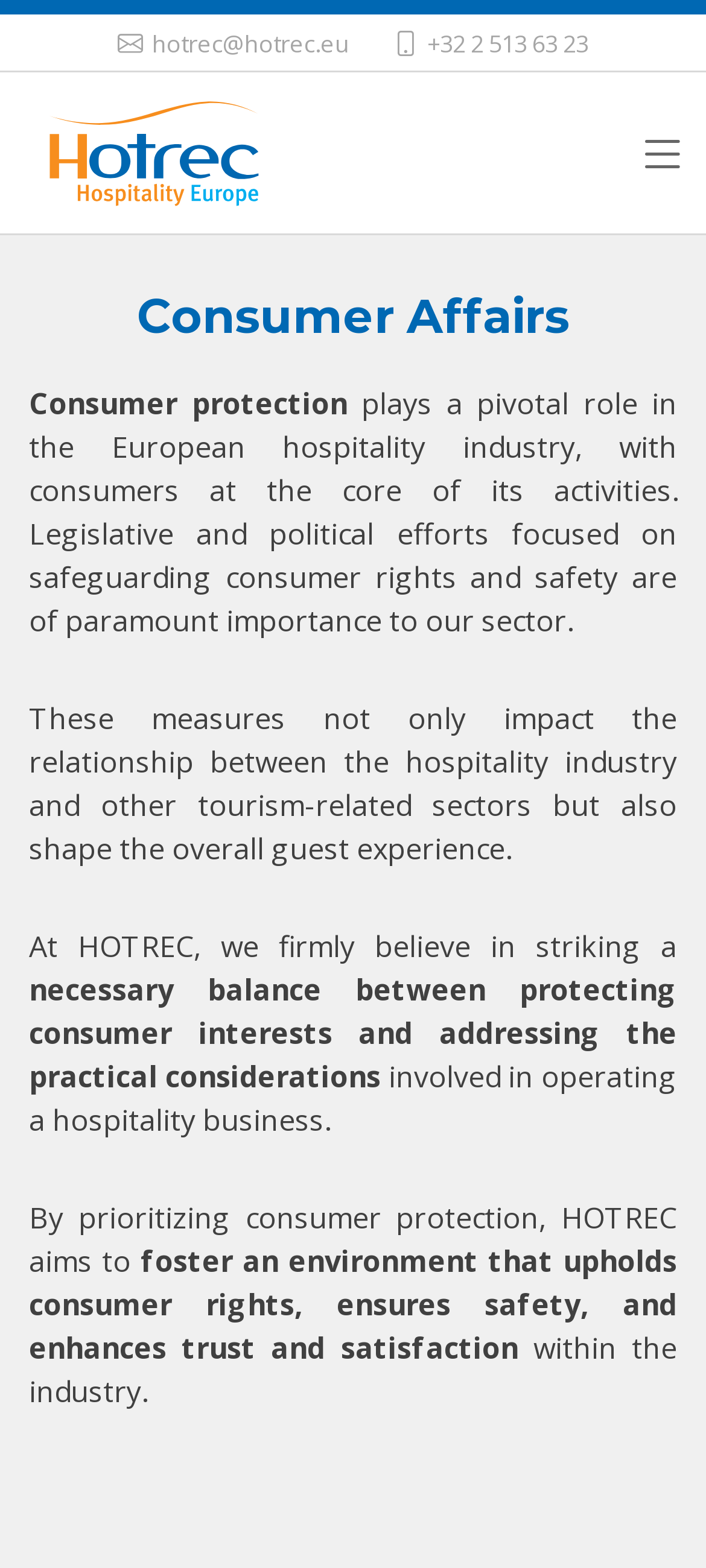What is the balance that HOTREC believes is necessary?
Please answer the question with a single word or phrase, referencing the image.

protecting consumer interests and practical considerations